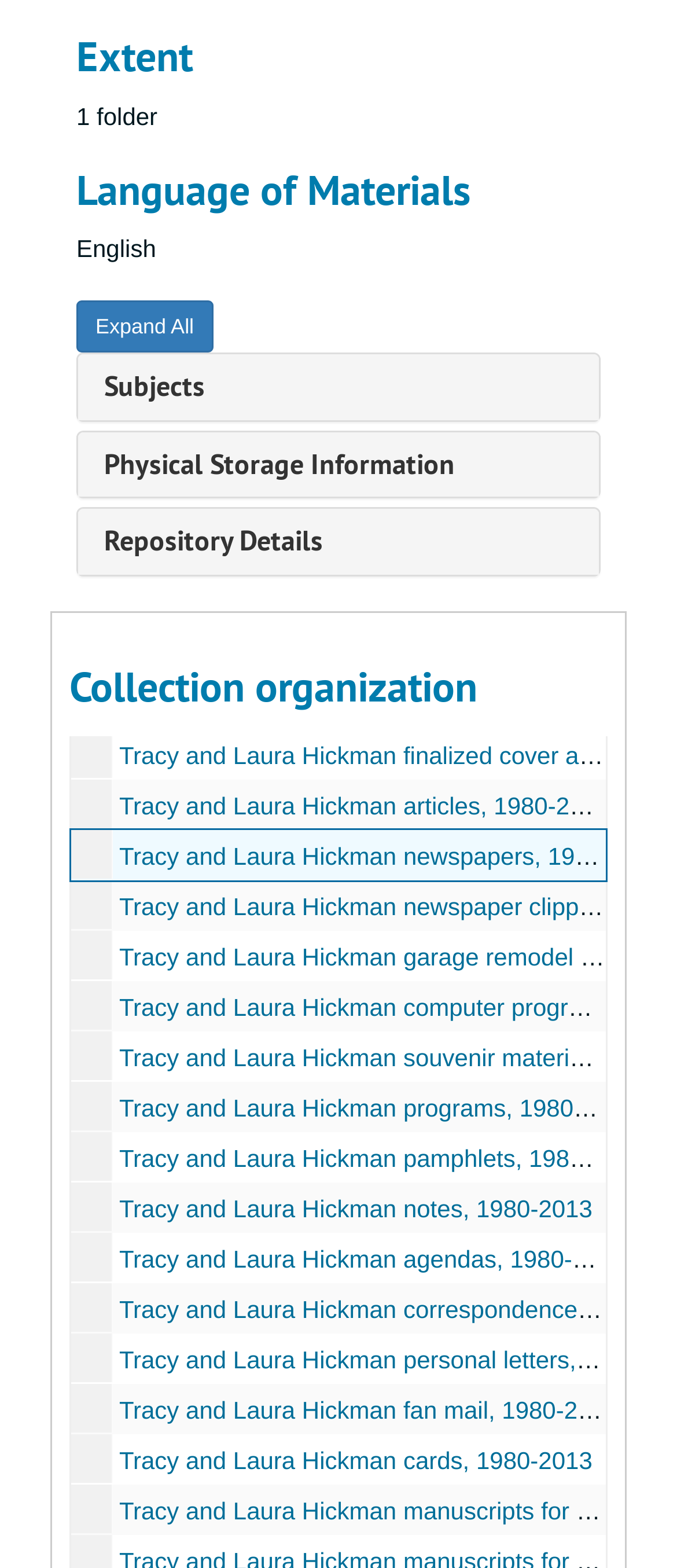Provide a thorough and detailed response to the question by examining the image: 
What is the repository detail?

The answer can be found by looking at the 'Repository Details' section, which is a heading element. This section has a link element that says 'Repository Details', indicating that the repository detail is 'Repository Details'.